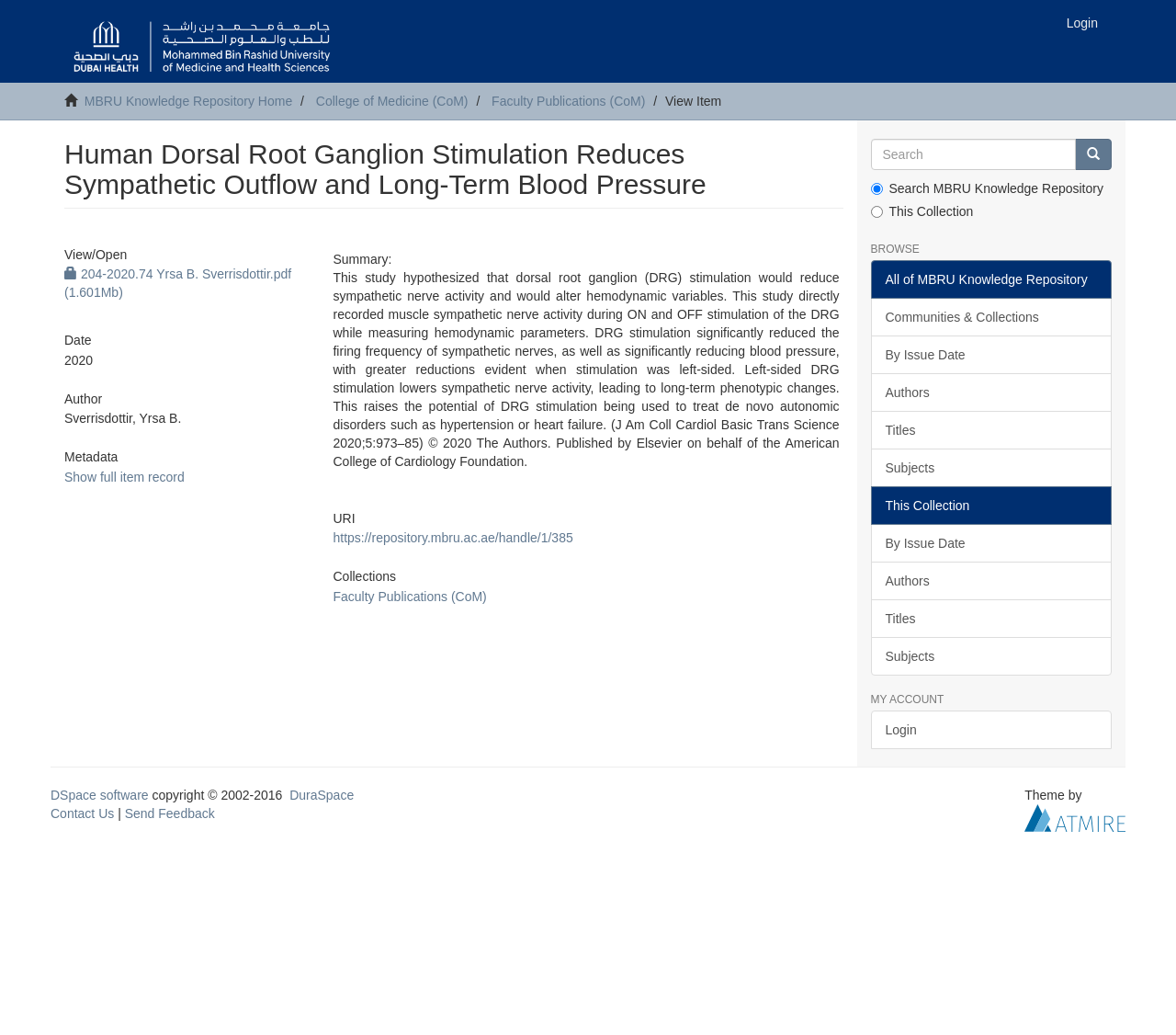Highlight the bounding box coordinates of the region I should click on to meet the following instruction: "Browse all of MBRU Knowledge Repository".

[0.753, 0.263, 0.925, 0.277]